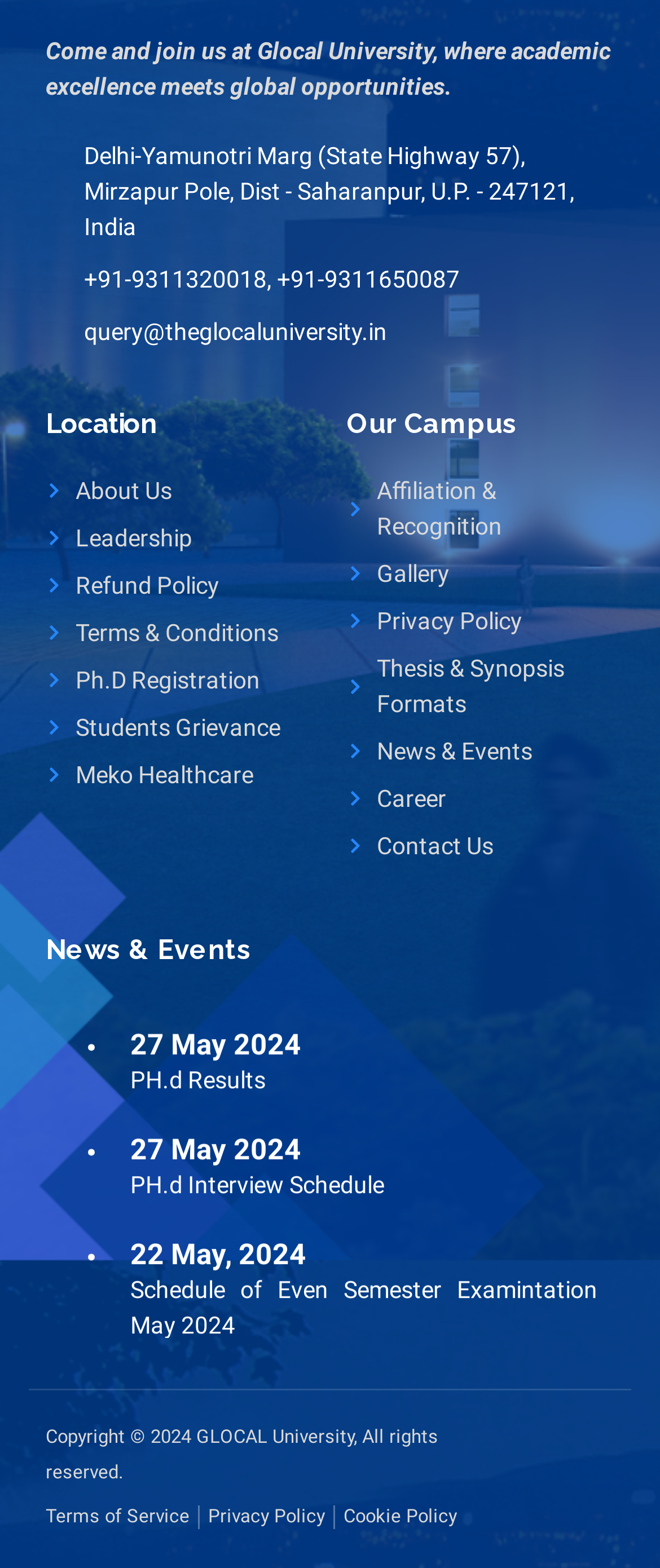Respond to the question below with a single word or phrase:
What is the phone number of Glocal University?

+91-9311320018, +91-9311650087